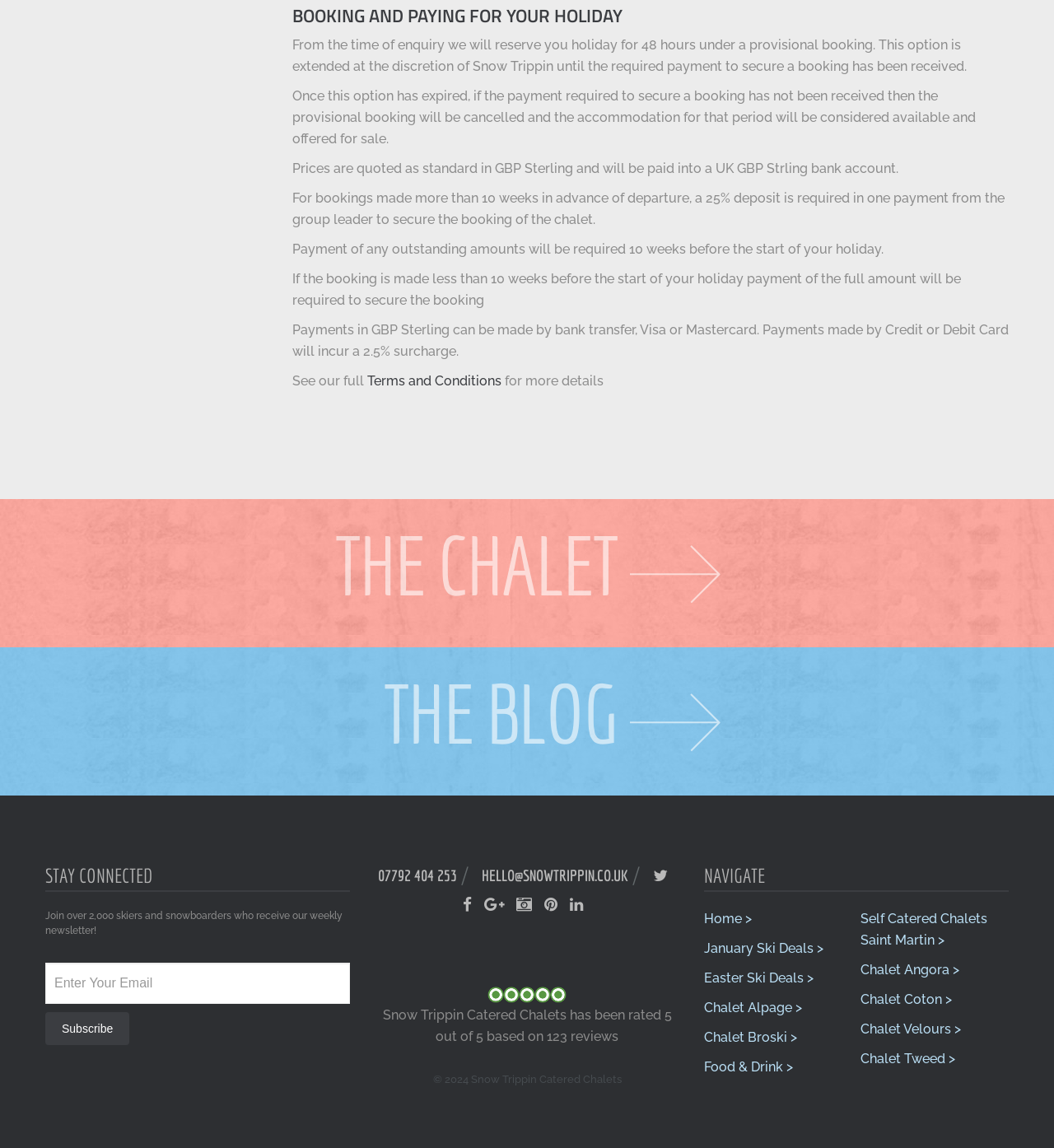What is the surcharge for payments made by Credit or Debit Card?
Using the image as a reference, deliver a detailed and thorough answer to the question.

The webpage states that payments made by Credit or Debit Card will incur a 2.5% surcharge.